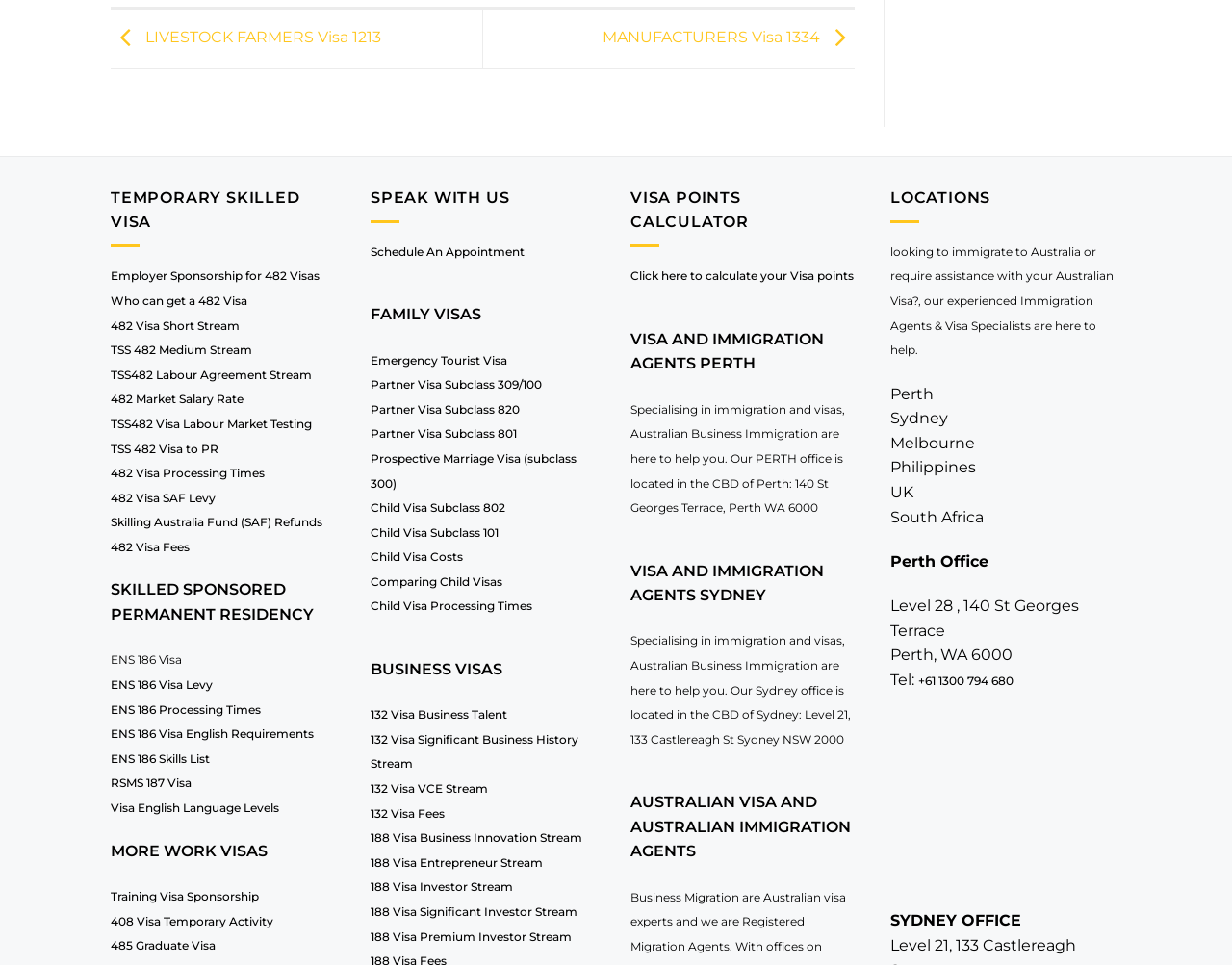Identify the bounding box coordinates of the HTML element based on this description: "Partner Visa Subclass 309/100".

[0.301, 0.391, 0.44, 0.406]